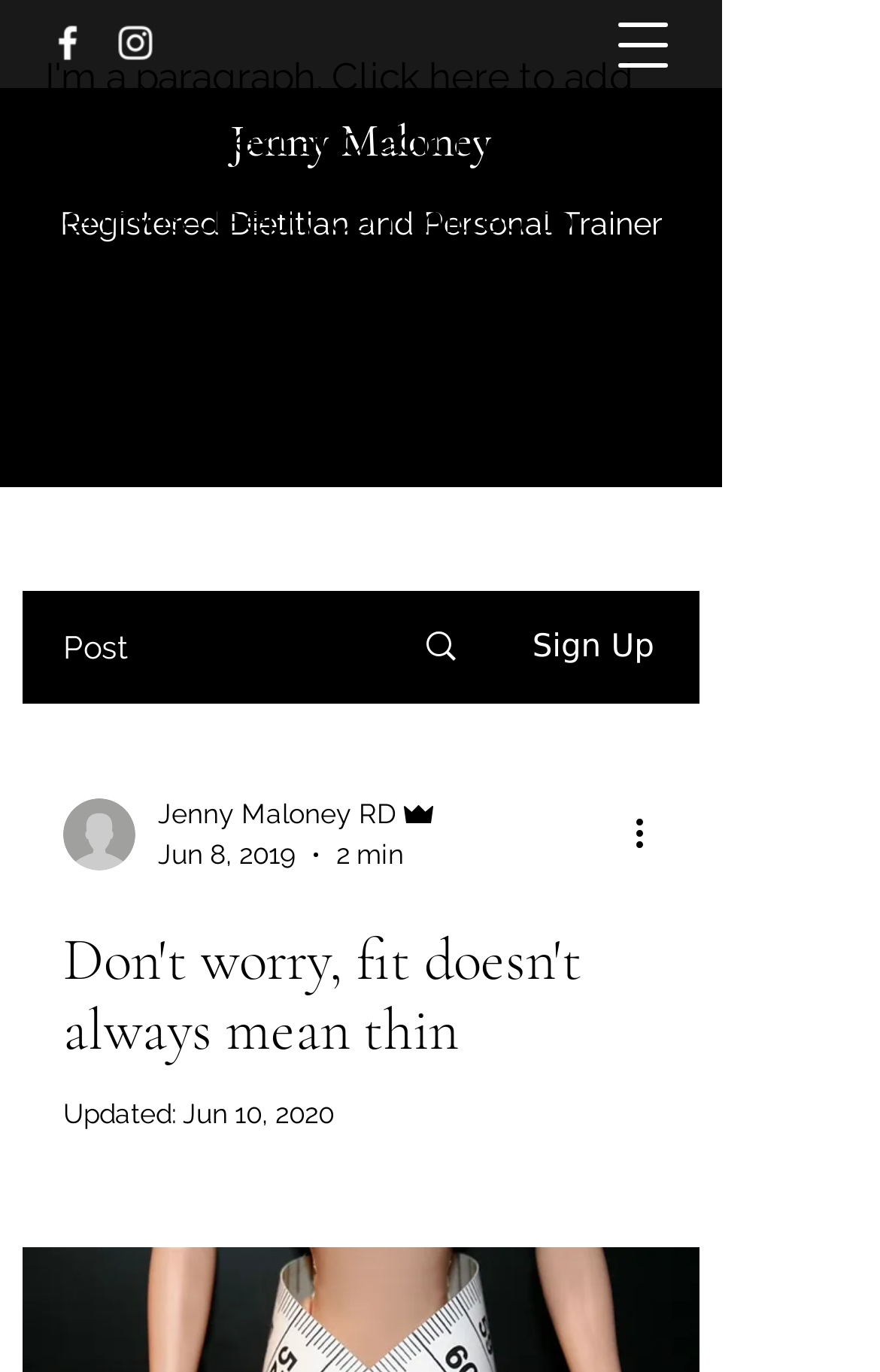Please locate and retrieve the main header text of the webpage.

Don't worry, fit doesn't always mean thin